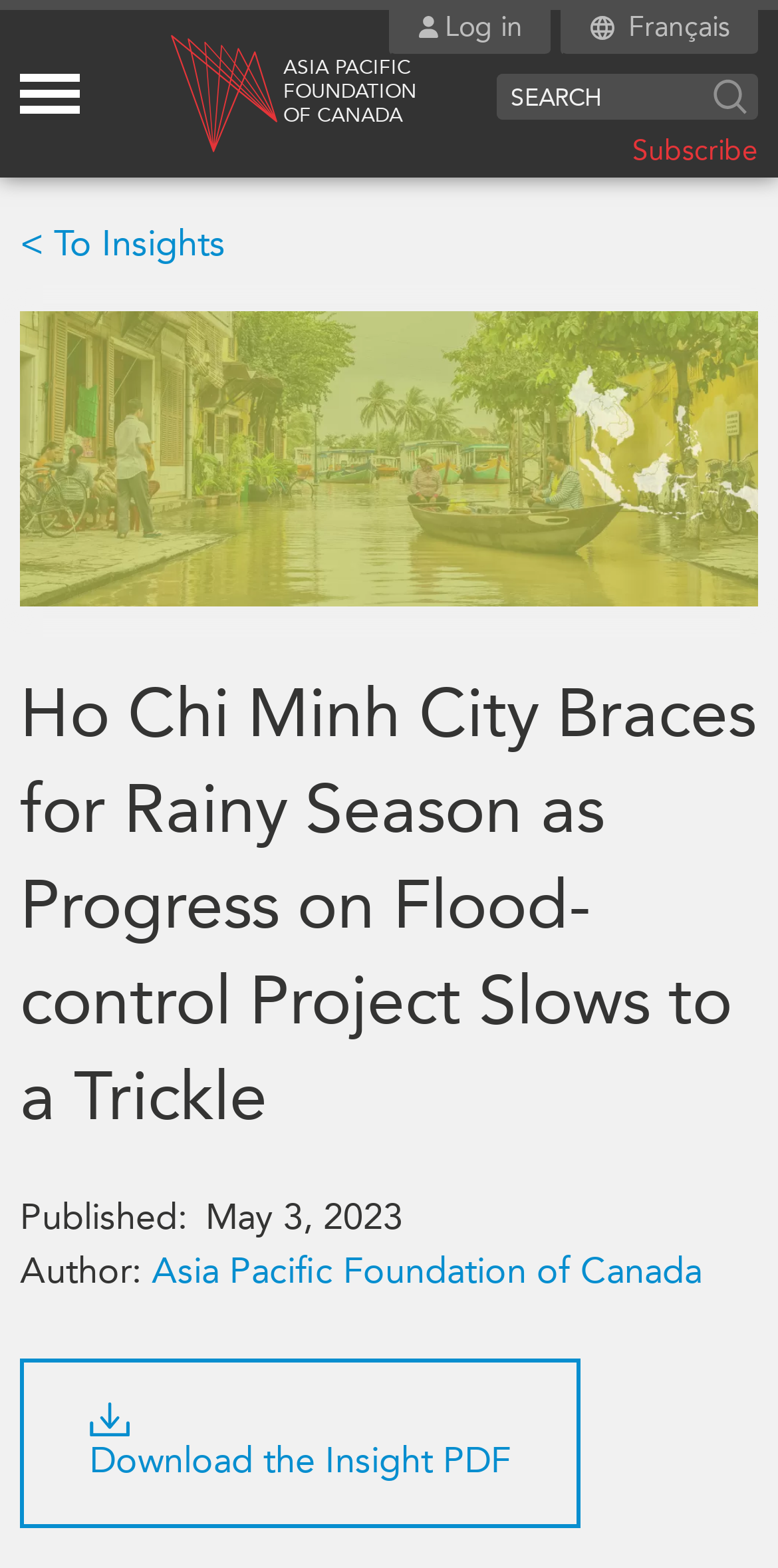Provide an in-depth caption for the elements present on the webpage.

The webpage is about the Asia Pacific Foundation of Canada, with a focus on a specific article titled "Ho Chi Minh City Braces for Rainy Season as Progress on Flood-control Project Slows to a Trickle". 

At the top left corner, there is a link to skip to the main content. Next to it, there is a login button accompanied by a small image. On the top right corner, there are links to switch to French and a search bar with a search button. 

Below the search bar, there is a logo of the Asia Pacific Foundation of Canada, accompanied by the text "OF CANADA". 

The main navigation menu is divided into several sections, including "WHAT'S NEW", "ABOUT US", "RESEARCH", "EVENTS", "MEDIA", and "PUBLICATIONS". Each section has multiple links to related pages. 

The main content of the page is an article about Ho Chi Minh City's flood-control project, with a heading and a published date of May 3, 2023. The article is accompanied by an image related to Vietnam. 

At the bottom of the article, there is a link to download the Insight PDF, accompanied by a small image.